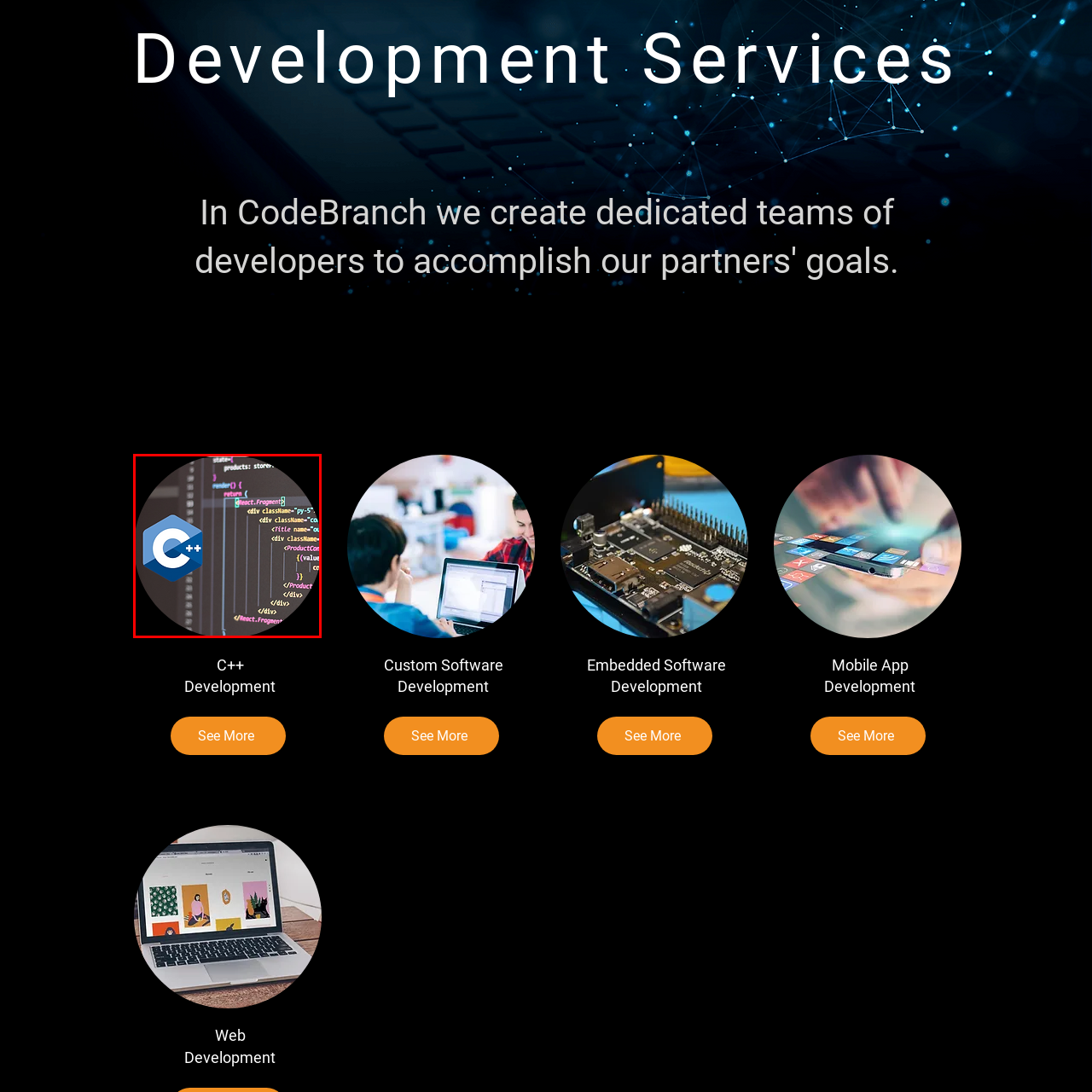What development framework is suggested?
Look at the image section surrounded by the red bounding box and provide a concise answer in one word or phrase.

React